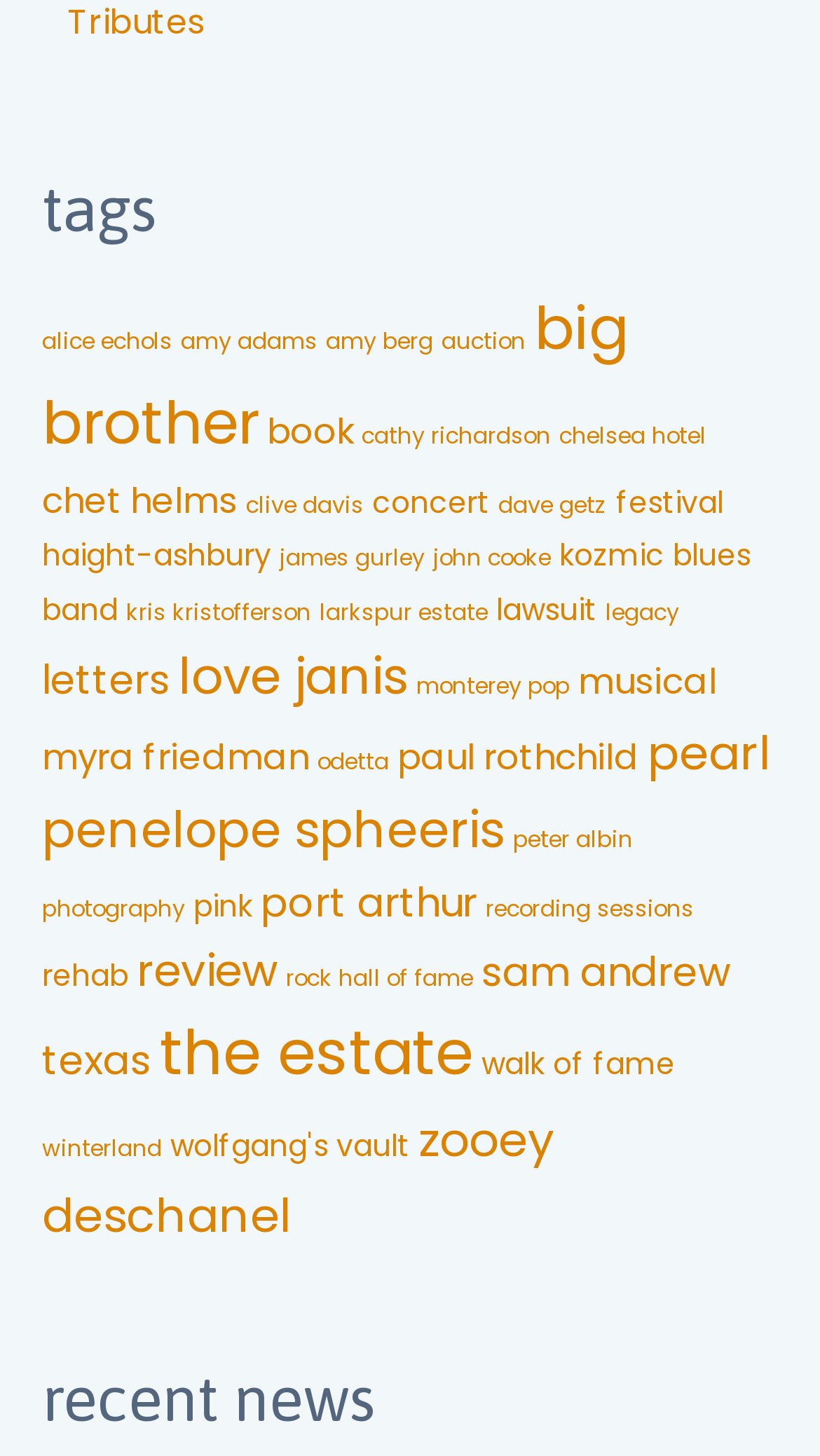Please provide a comprehensive response to the question based on the details in the image: What is the last item in the list?

The last item in the list is 'Zooey Deschanel' which is a link with the text 'zooey deschanel (7 items)' and has a bounding box with coordinates [0.051, 0.761, 0.677, 0.858].